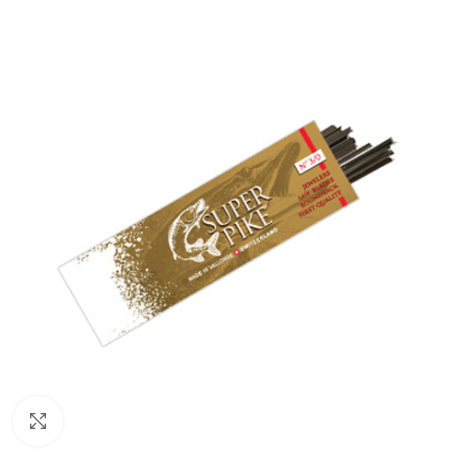Thoroughly describe the content and context of the image.

The image showcases a package of "Super Pike" saw blades, designed for precision cutting in a variety of applications such as jewelry making and woodworking. The packaging is predominantly gold, highlighting the brand name "Super Pike" in bold letters, which stands out with a striking visual appeal. The blades are neatly arranged, emphasizing their quality and suitability for intricate tasks. This product is part of a range of high-quality tools aimed at professionals and hobbyists alike, ensuring clean and accurate cuts for delicate materials.